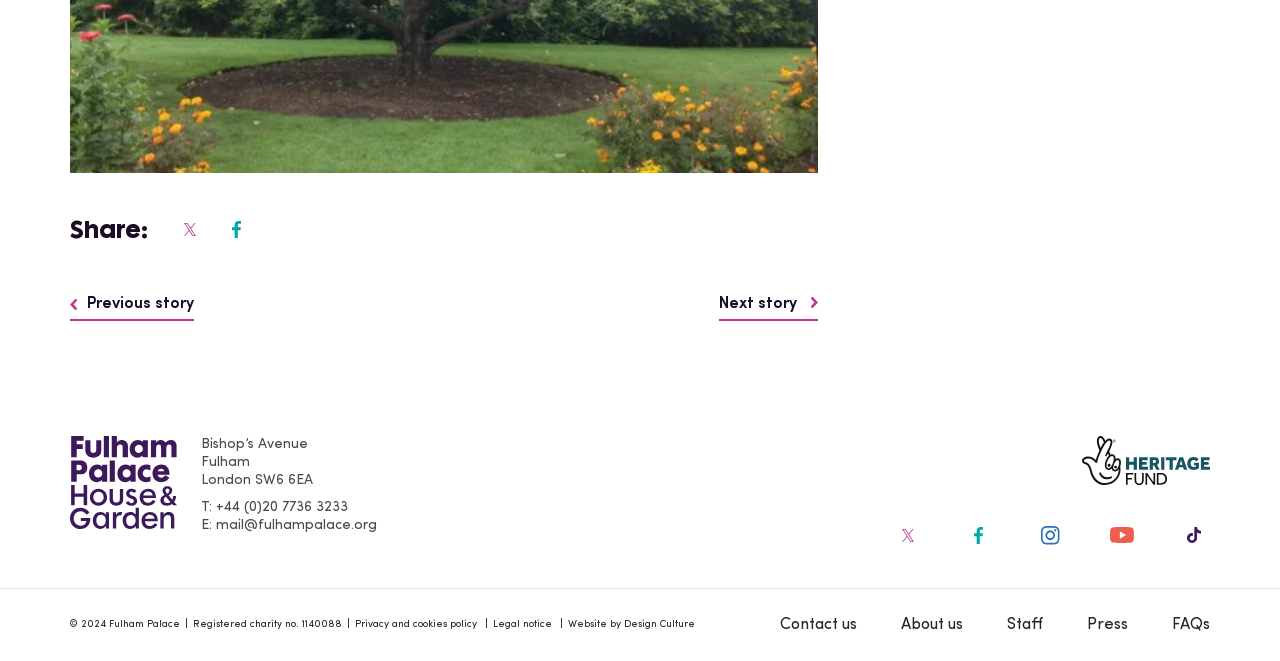Locate the bounding box of the user interface element based on this description: "UNDERGROUND SUPPORT SERVICES".

None